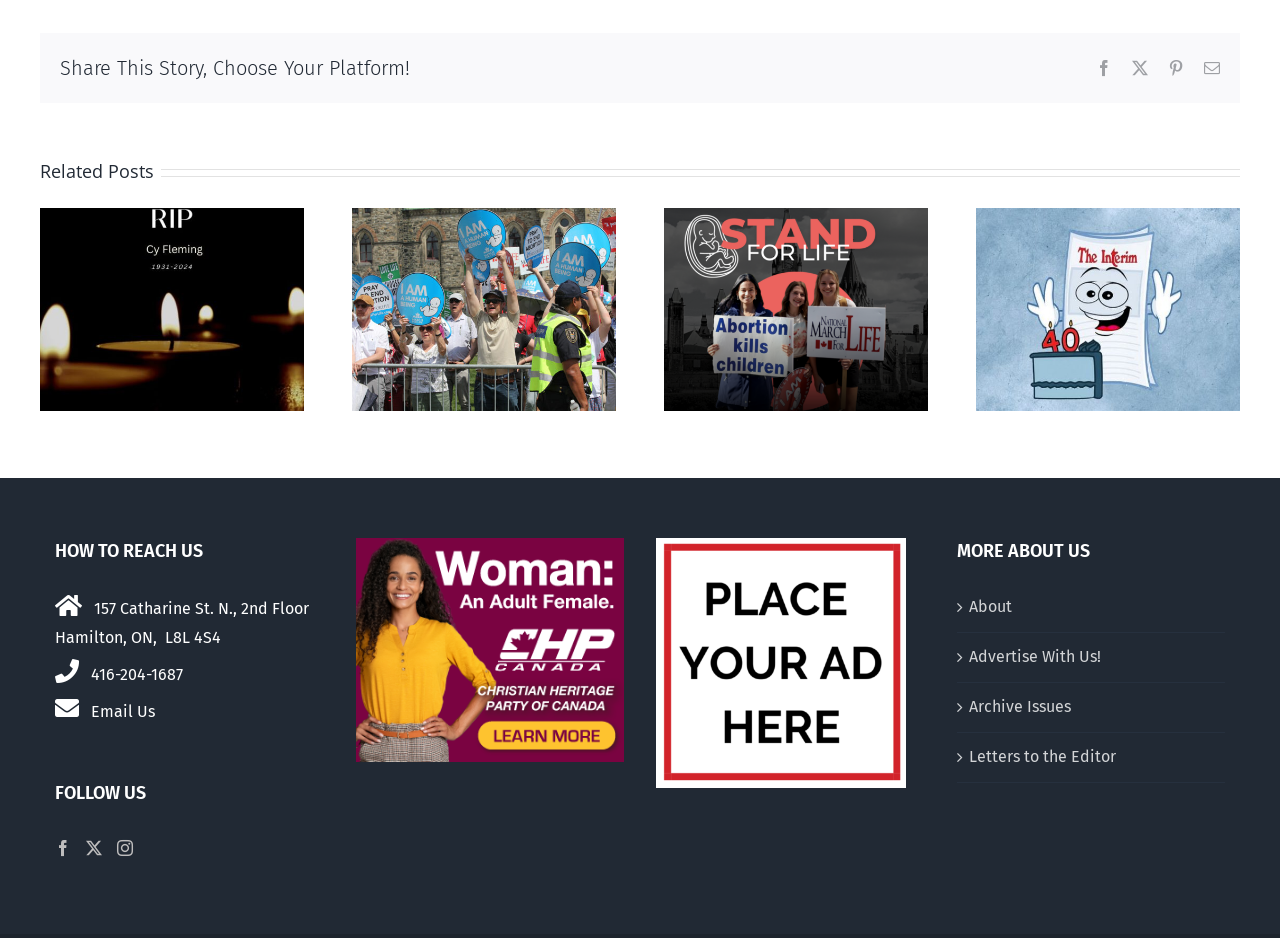Give a one-word or phrase response to the following question: How many related posts are shown?

4